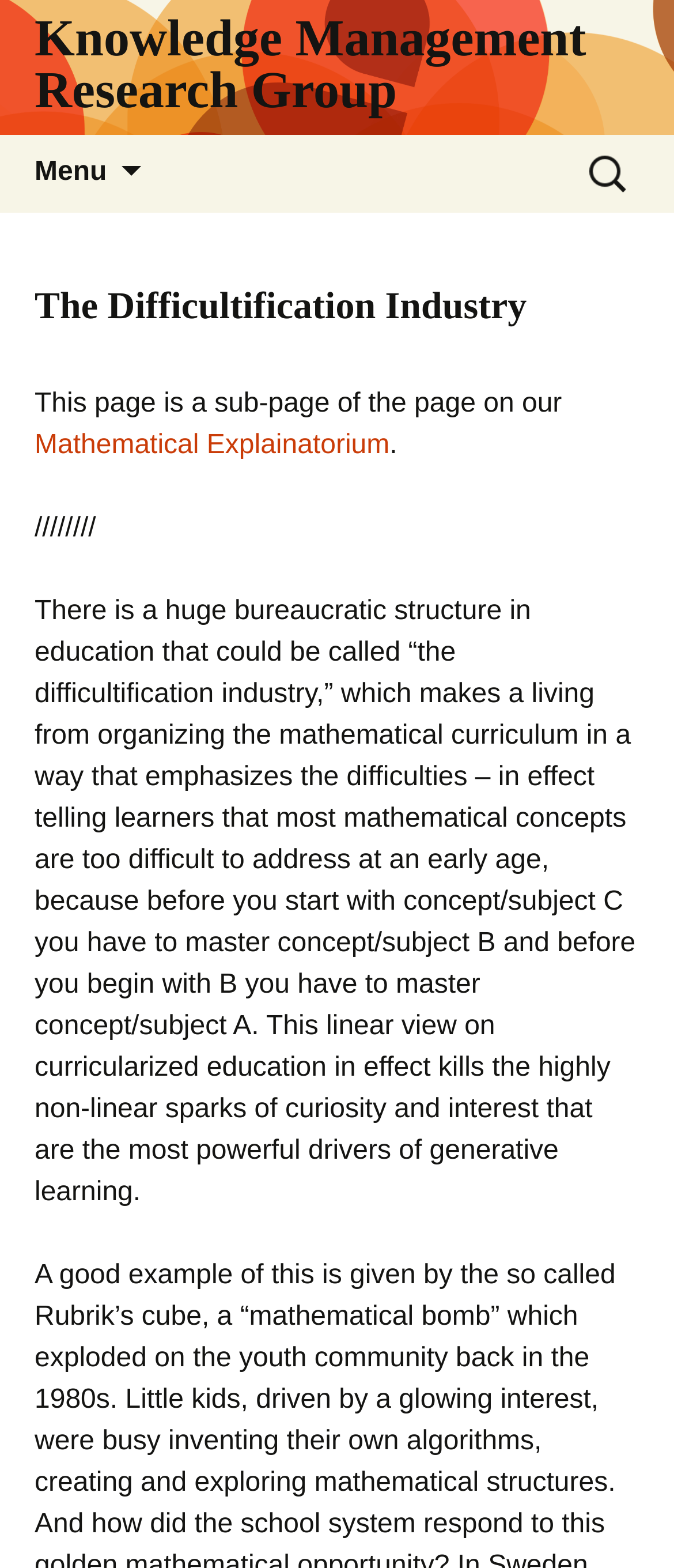Find the bounding box coordinates for the HTML element specified by: "Mathematical Explainatorium".

[0.051, 0.274, 0.578, 0.293]